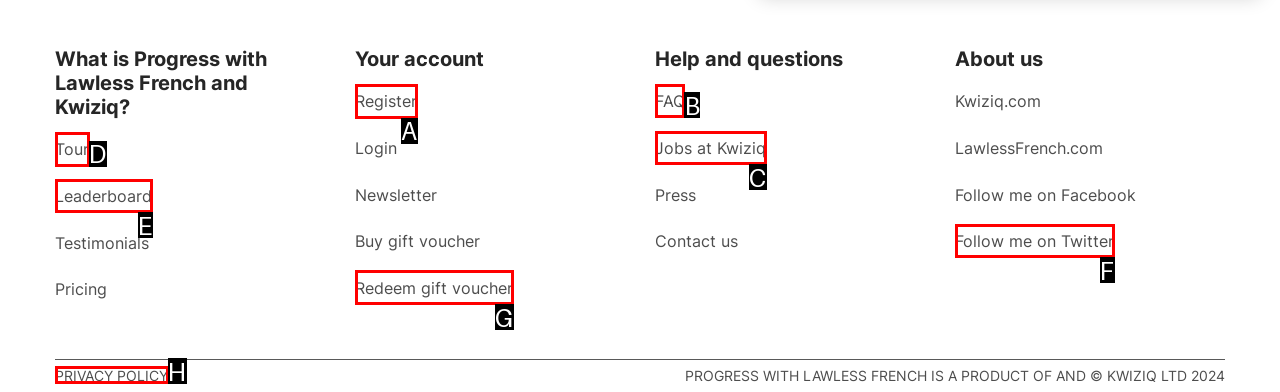Select the letter of the UI element you need to click to complete this task: Get help from FAQ.

B